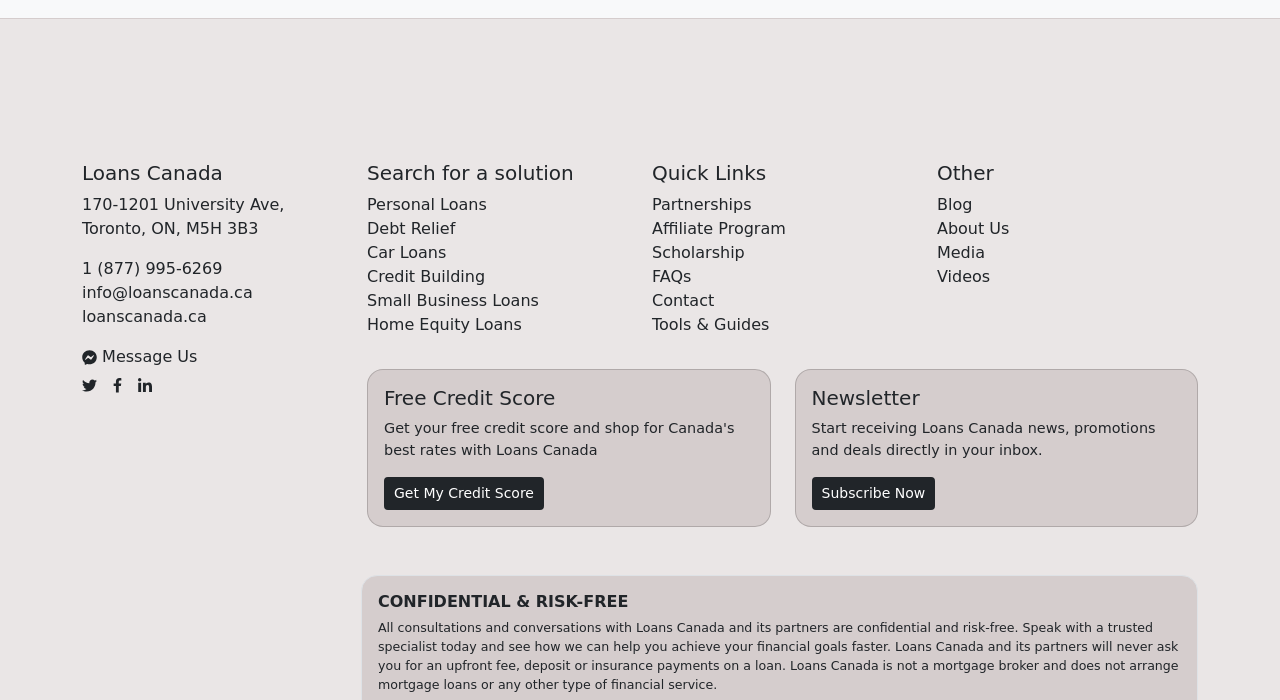Please give a one-word or short phrase response to the following question: 
What is the company name?

Loans Canada